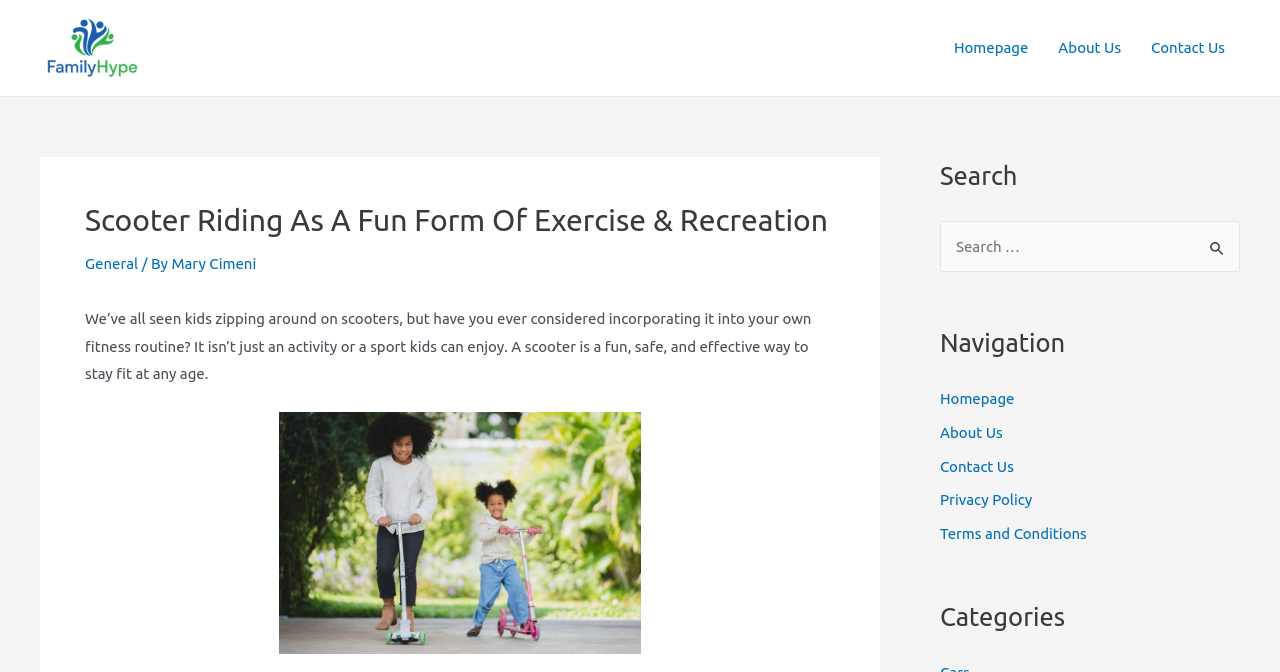Please determine the bounding box coordinates for the UI element described as: "Contact Us".

[0.888, 0.012, 0.969, 0.131]